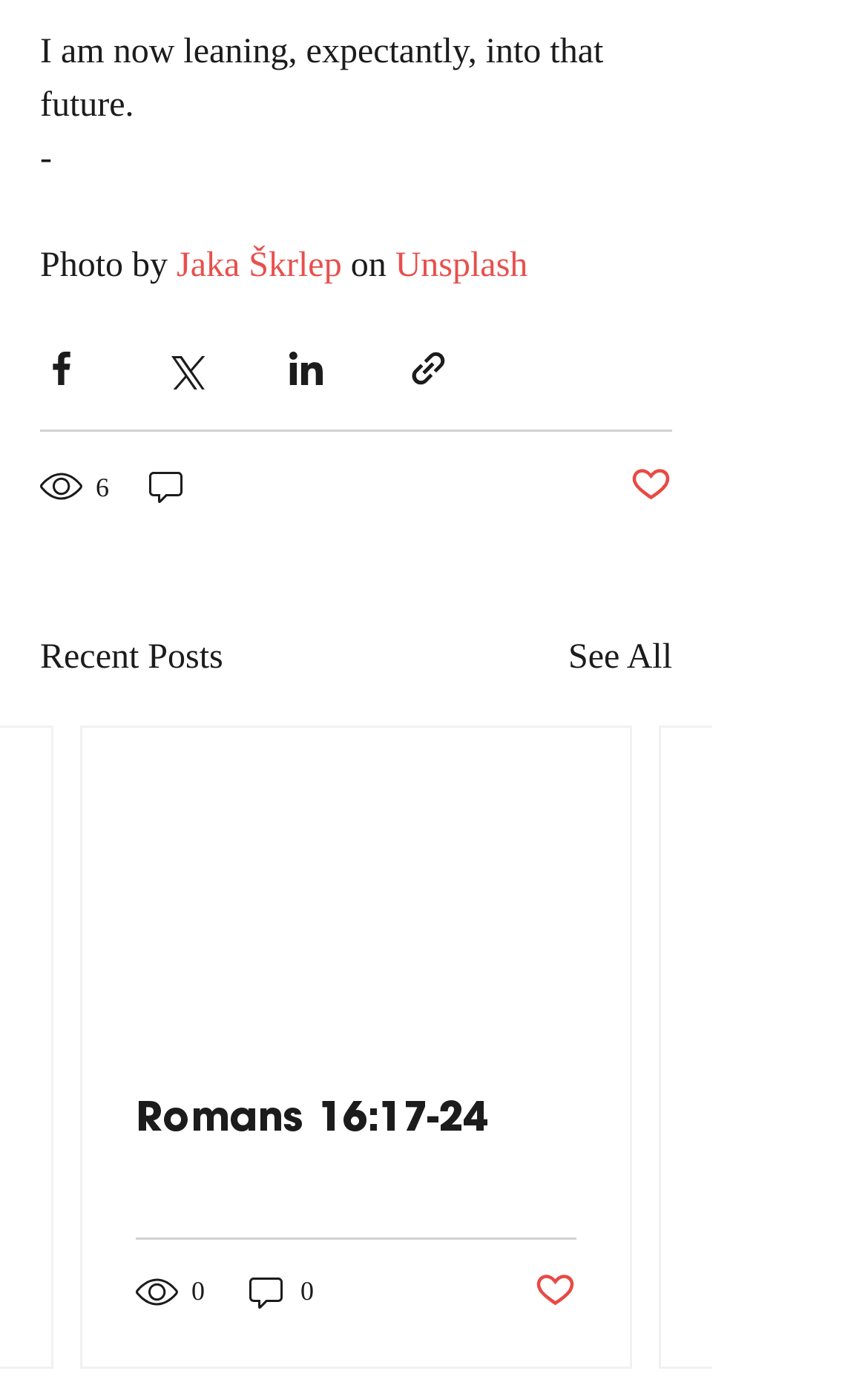What is the status of the like button for the first post?
Answer the question with detailed information derived from the image.

The status of the like button for the first post is indicated by the button text 'Post not marked as liked' which is located below the post title.